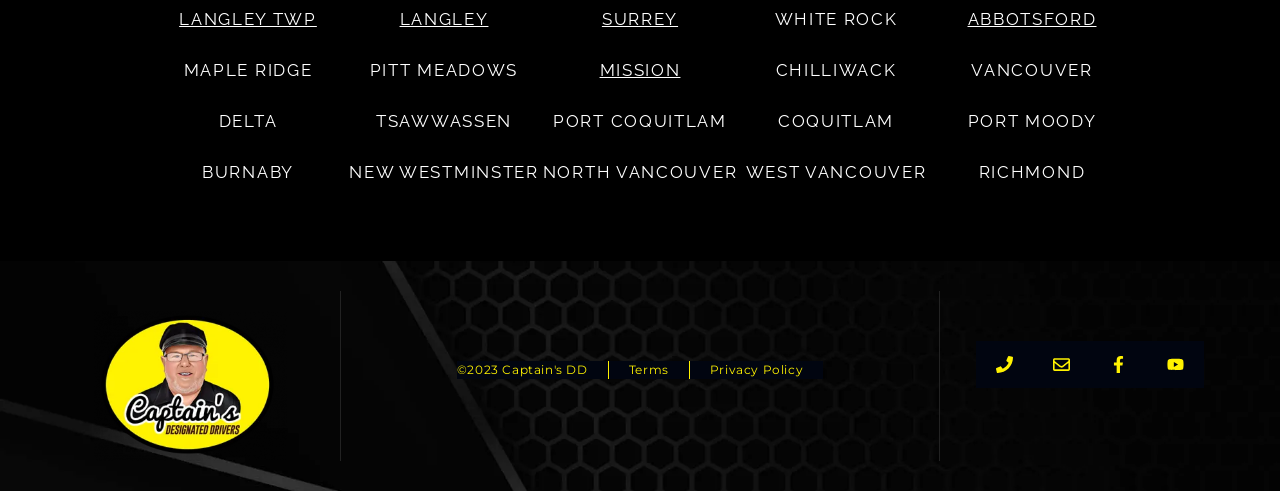Determine the bounding box coordinates of the UI element described below. Use the format (top-left x, top-left y, bottom-right x, bottom-right y) with floating point numbers between 0 and 1: ©2023 Captain's DD

[0.357, 0.736, 0.476, 0.772]